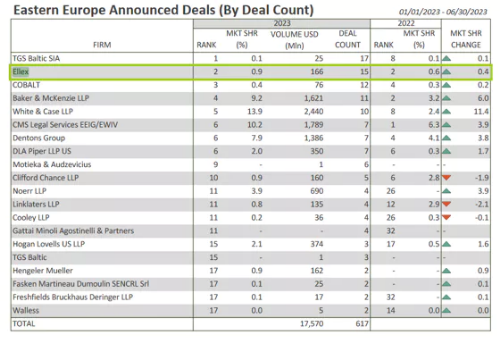Paint a vivid picture with your description of the image.

The image presents a table titled "Eastern Europe Announced Deals (By Deal Count)" that details various firms involved in M&A deals from January 1, 2023, to June 30, 2023. 

The table includes the following columns: 

- **Firm:** Name of the legal firms.
- **Rank:** The ranking based on deal activity.
- **Market Share (%):** The percentage of total deals attributed to the firm.
- **Volume USD (Mn):** The total value of deals in million US dollars.
- **Deal Count:** The total number of deals completed.
- **Market Share Change (%):** Change in market share compared to the previous year.

Notably, Ellex occupies the leading position with a rank of 2, reporting a deal volume of USD 166 million from 15 deals, and illustrates a market share of 2.0% with a positive change of 0.4% from 2022. The firms listed showcase a competitive landscape in Eastern Europe's legal market for M&A transactions, reflecting the dynamic nature of the region's economic activity.